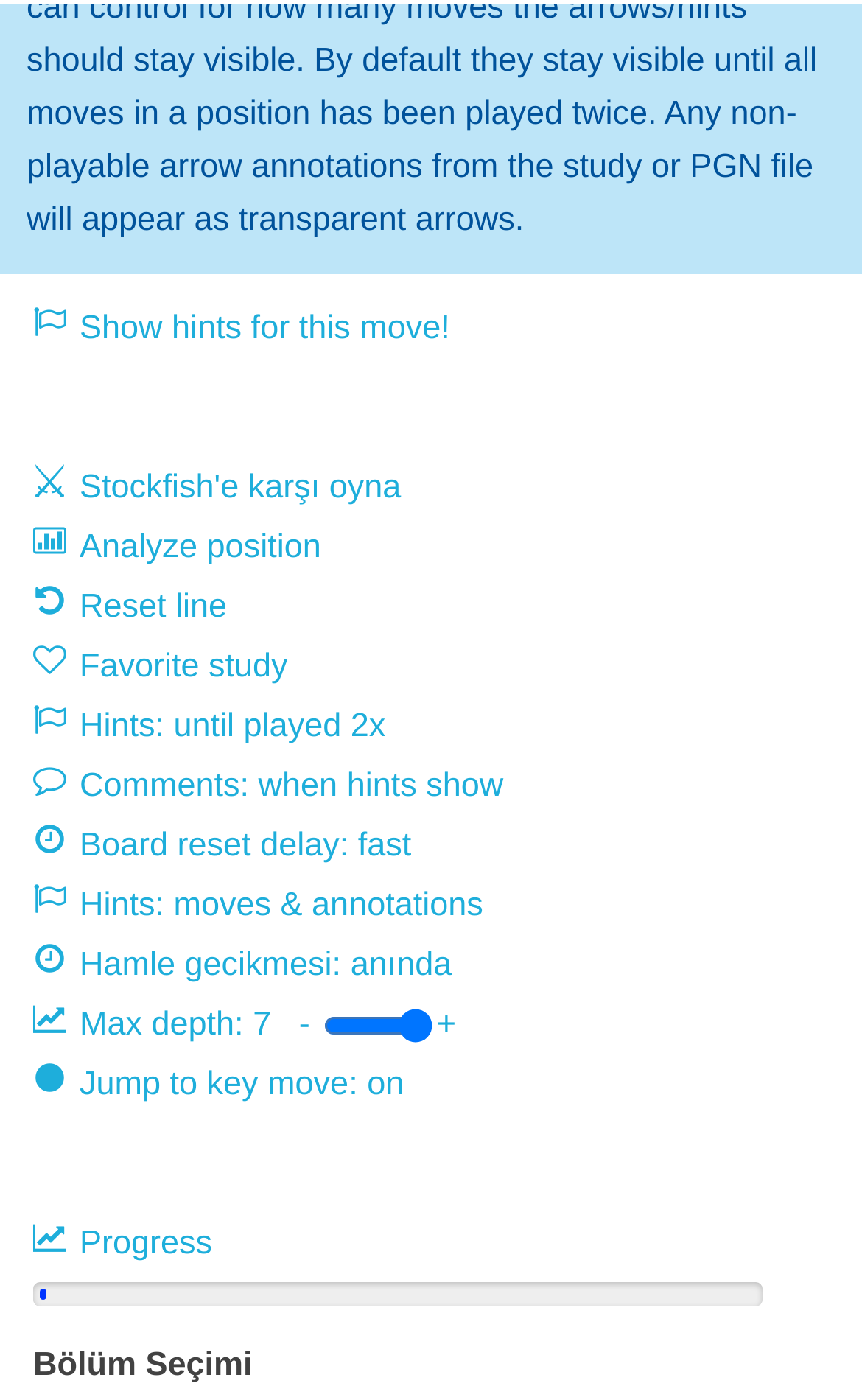Please identify the bounding box coordinates of the clickable element to fulfill the following instruction: "Click the 'Progress' link". The coordinates should be four float numbers between 0 and 1, i.e., [left, top, right, bottom].

[0.038, 0.865, 0.885, 0.916]